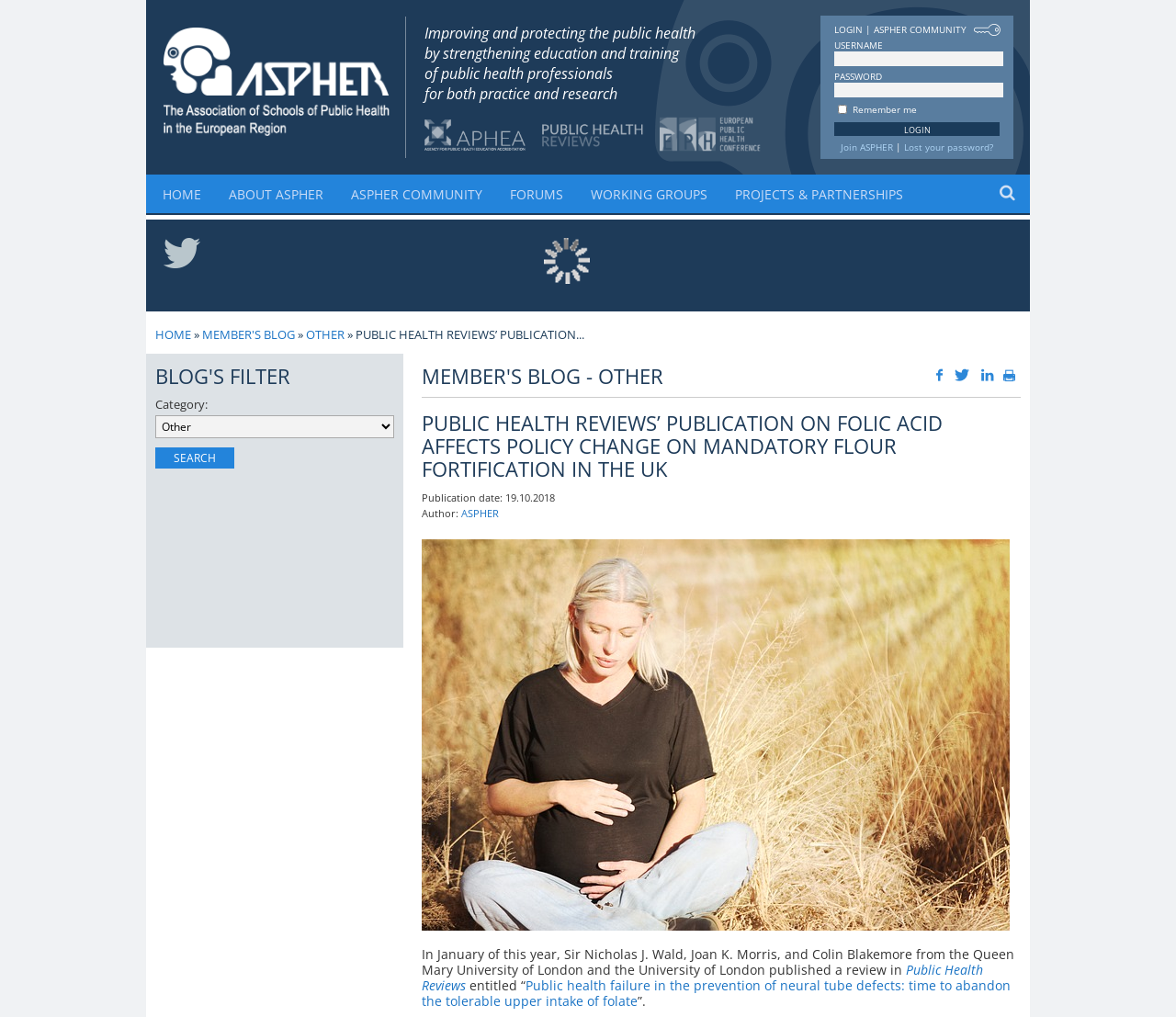How many images are on the webpage?
Please provide a single word or phrase as the answer based on the screenshot.

7